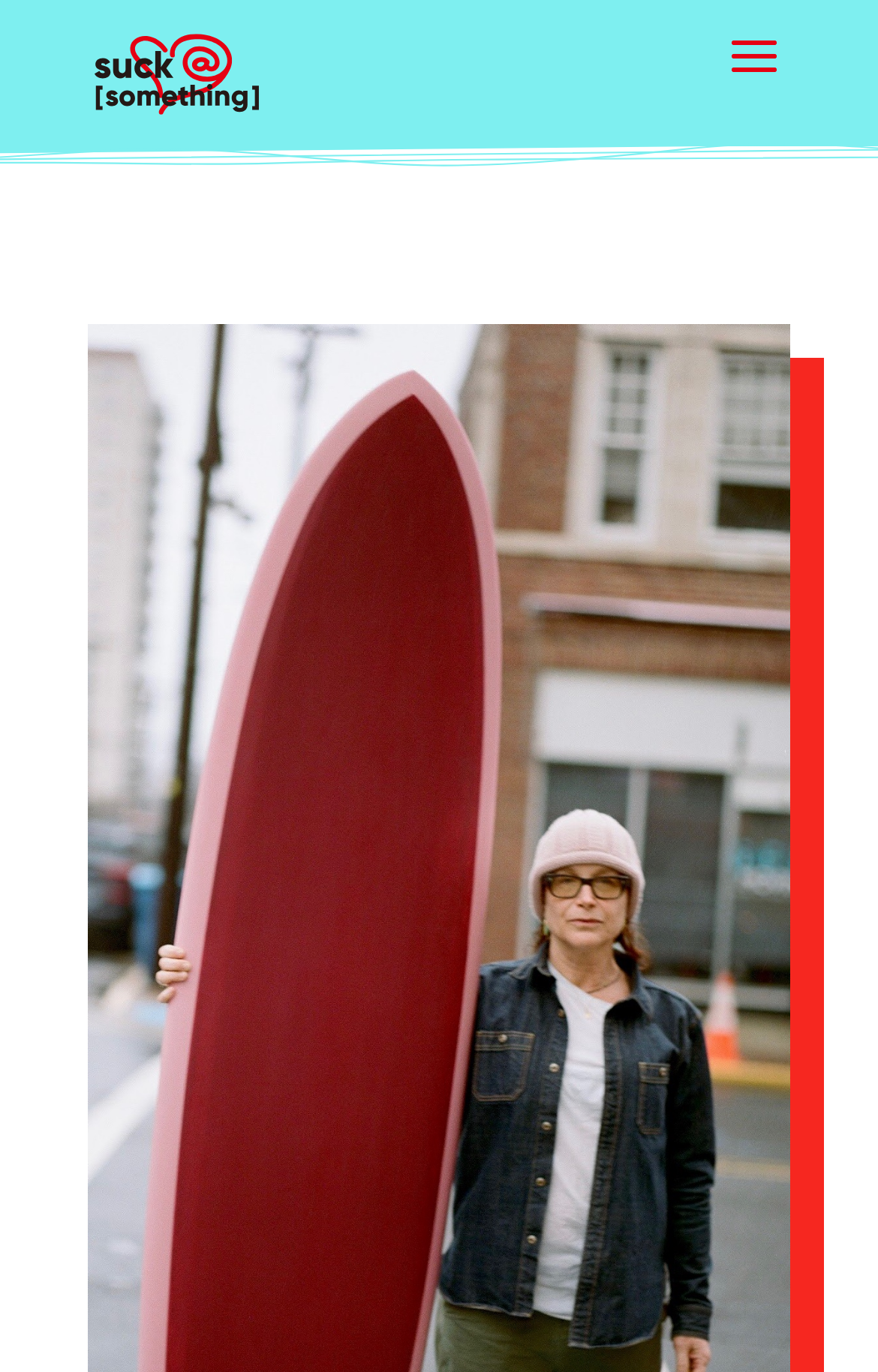Using the provided element description: "alt="Suck @ Something"", determine the bounding box coordinates of the corresponding UI element in the screenshot.

[0.108, 0.039, 0.294, 0.065]